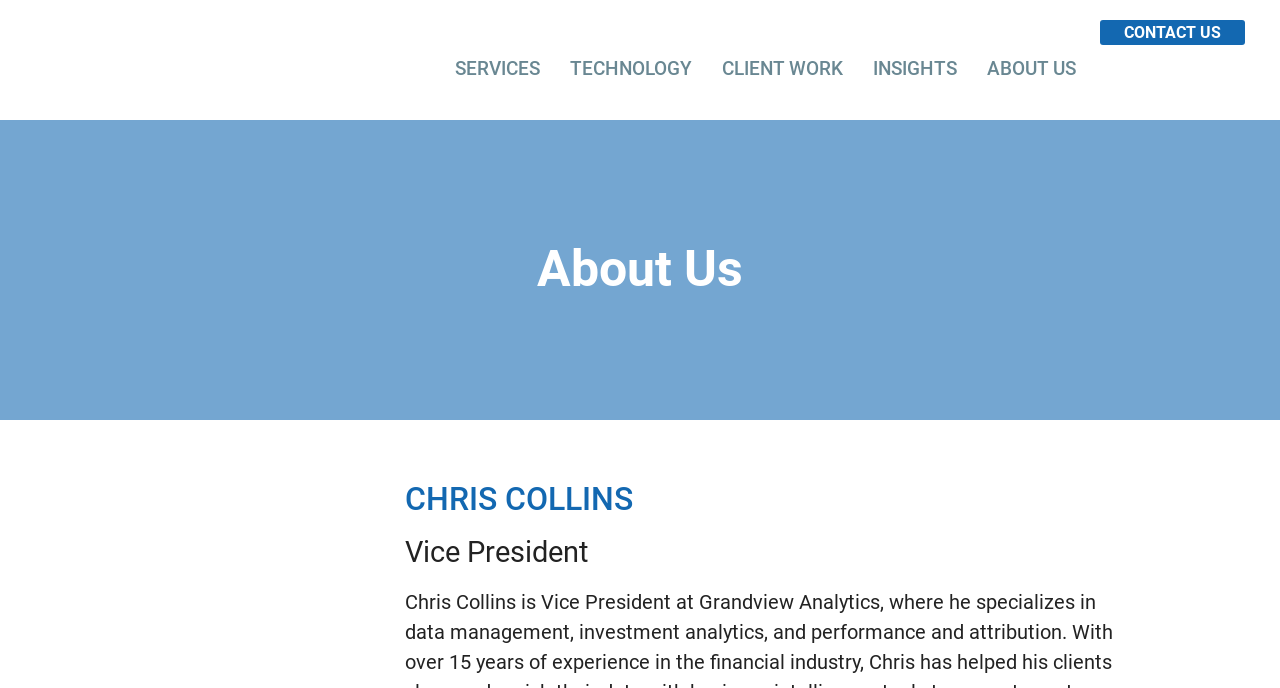Is there a contact section on this webpage?
Please provide an in-depth and detailed response to the question.

I found a link element with the text 'CONTACT US', which indicates that there is a contact section on this webpage.